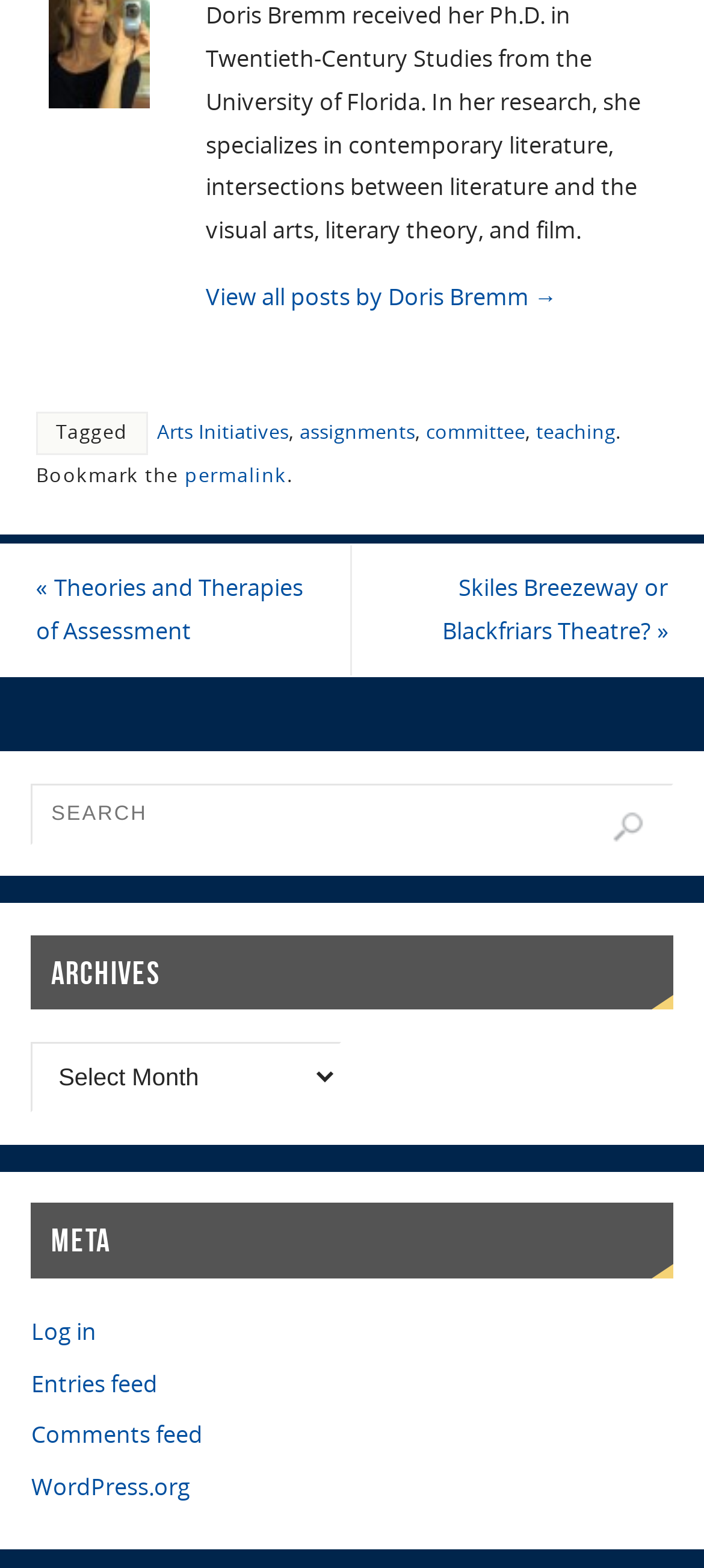Please find and report the bounding box coordinates of the element to click in order to perform the following action: "Log in". The coordinates should be expressed as four float numbers between 0 and 1, in the format [left, top, right, bottom].

[0.045, 0.839, 0.137, 0.859]